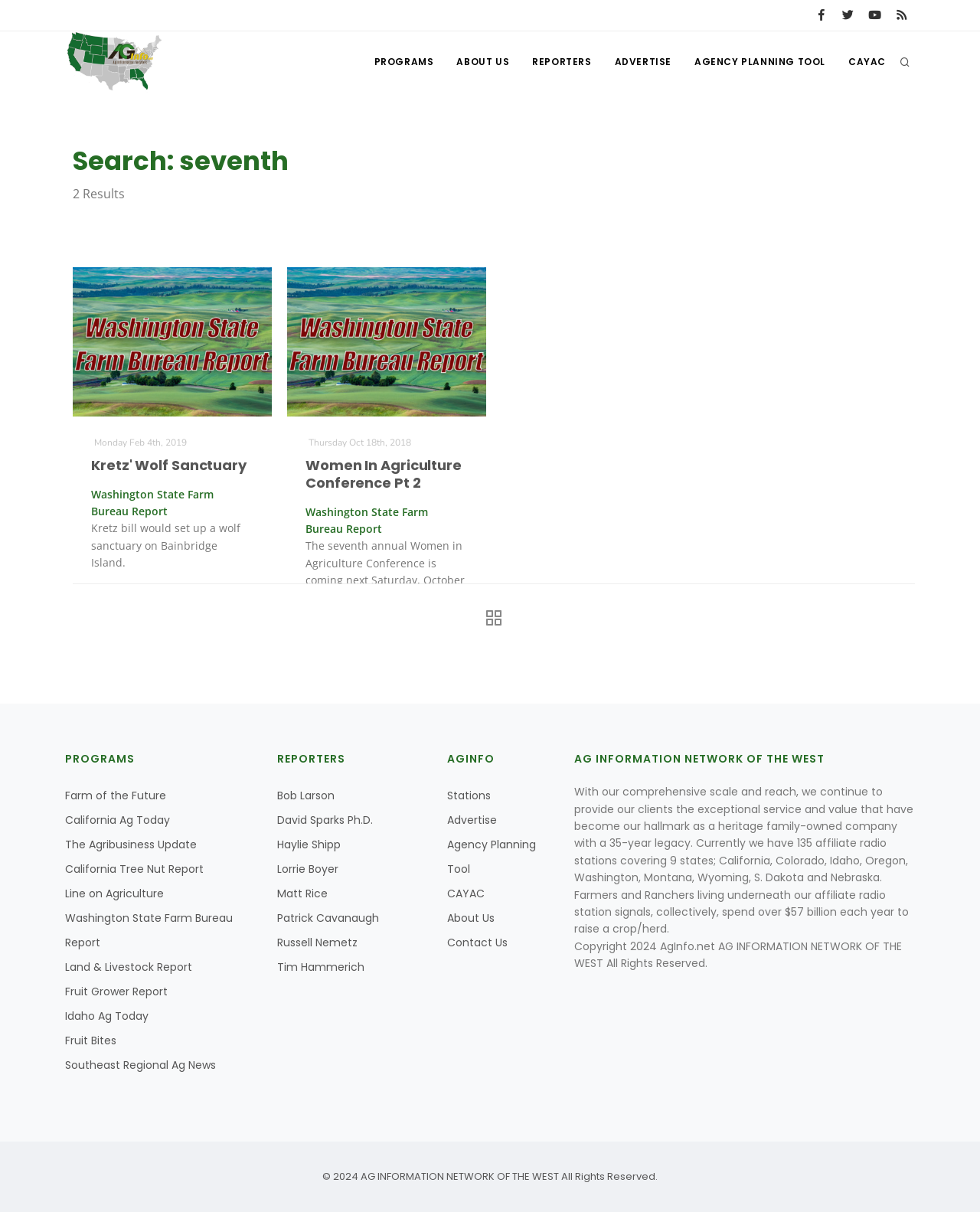Show the bounding box coordinates of the region that should be clicked to follow the instruction: "Visit the About Us page."

[0.457, 0.039, 0.529, 0.063]